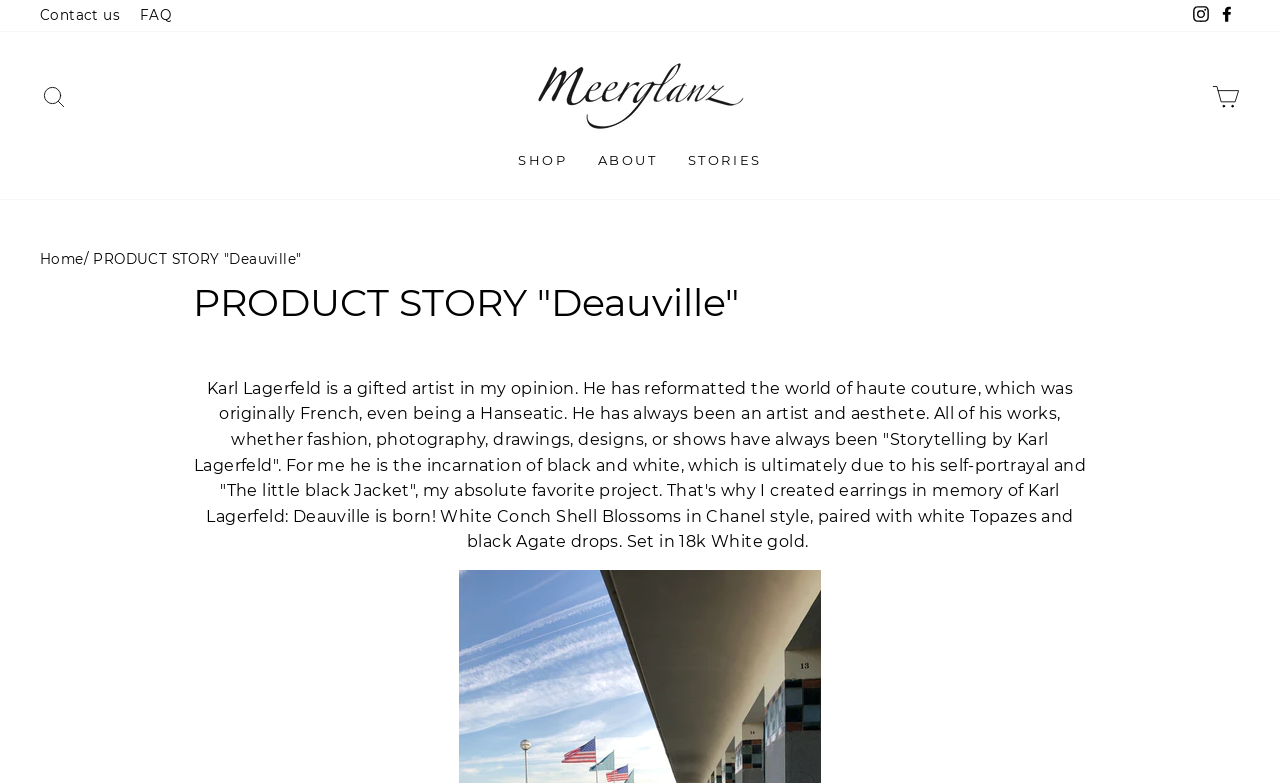Kindly determine the bounding box coordinates of the area that needs to be clicked to fulfill this instruction: "visit Meerglanz".

[0.418, 0.079, 0.582, 0.17]